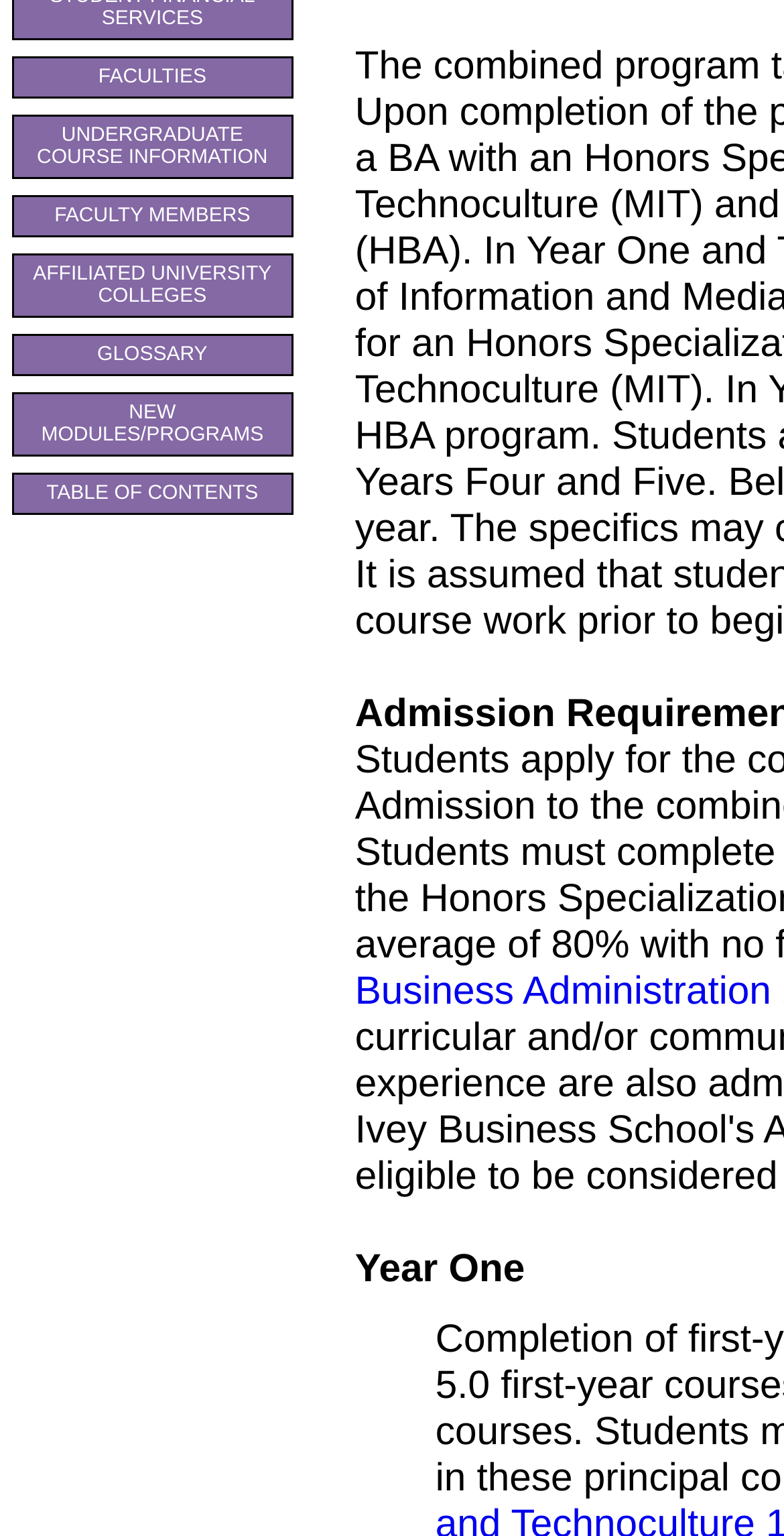Given the webpage screenshot and the description, determine the bounding box coordinates (top-left x, top-left y, bottom-right x, bottom-right y) that define the location of the UI element matching this description: FACULTY MEMBERS

[0.028, 0.134, 0.36, 0.148]